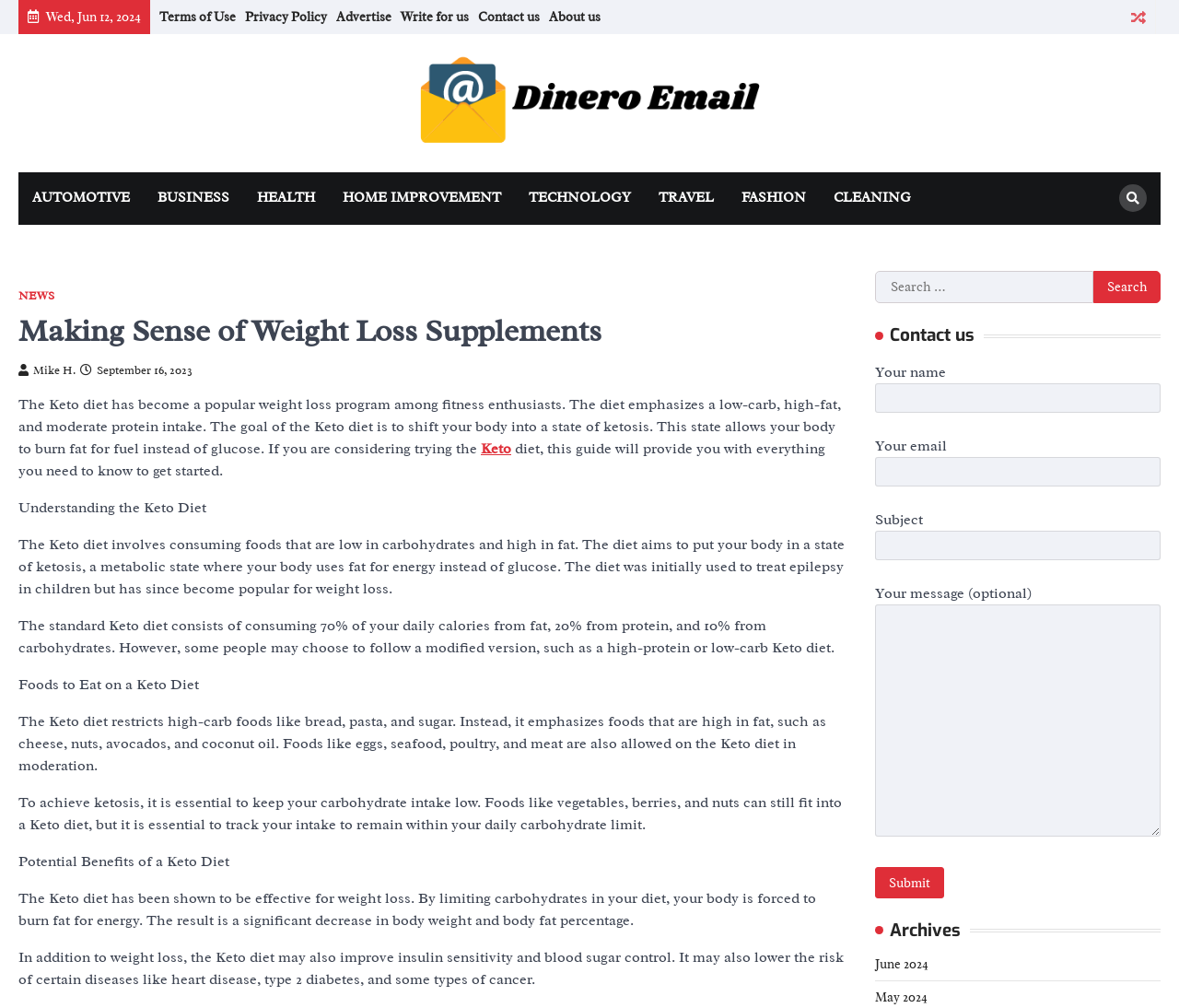Please determine the bounding box coordinates of the area that needs to be clicked to complete this task: 'Search for something'. The coordinates must be four float numbers between 0 and 1, formatted as [left, top, right, bottom].

None